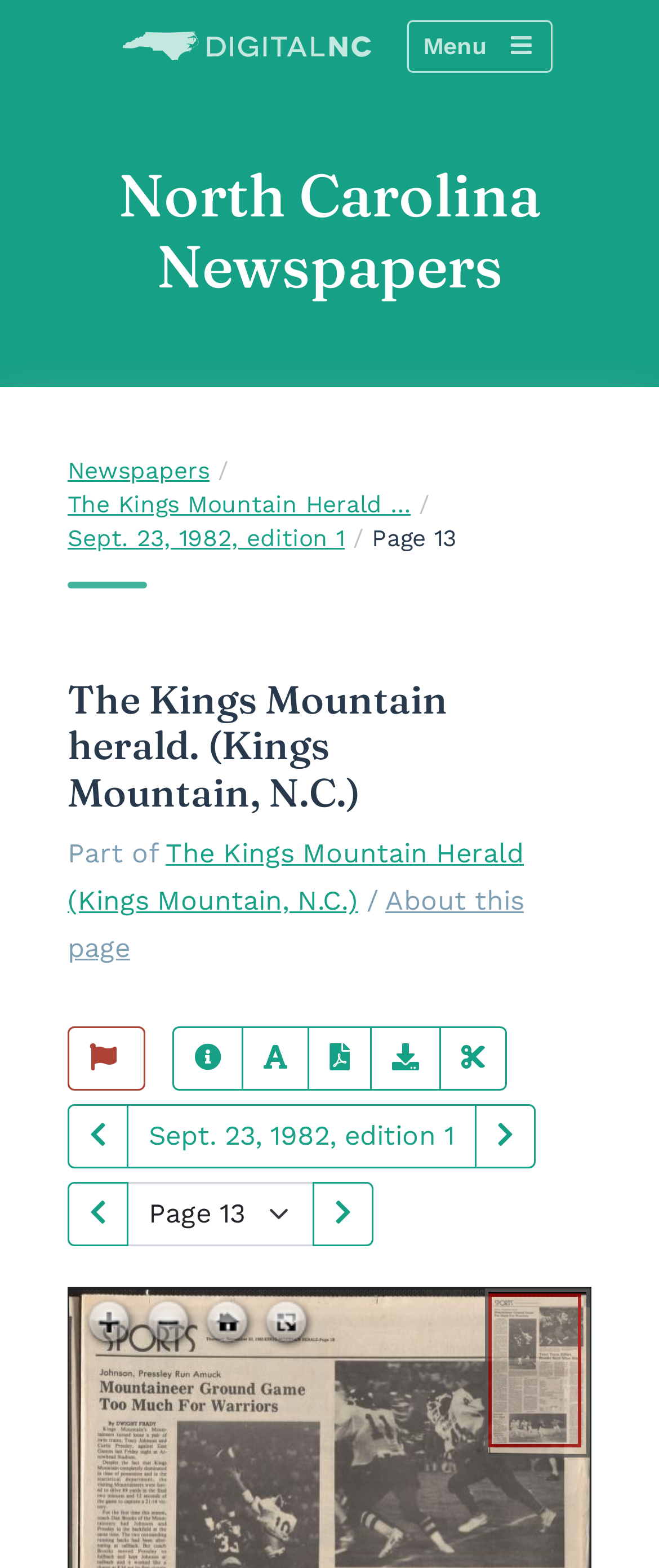Answer the question in one word or a short phrase:
What is the purpose of the 'Clip/Print Visible Area' button?

To clip or print the visible area